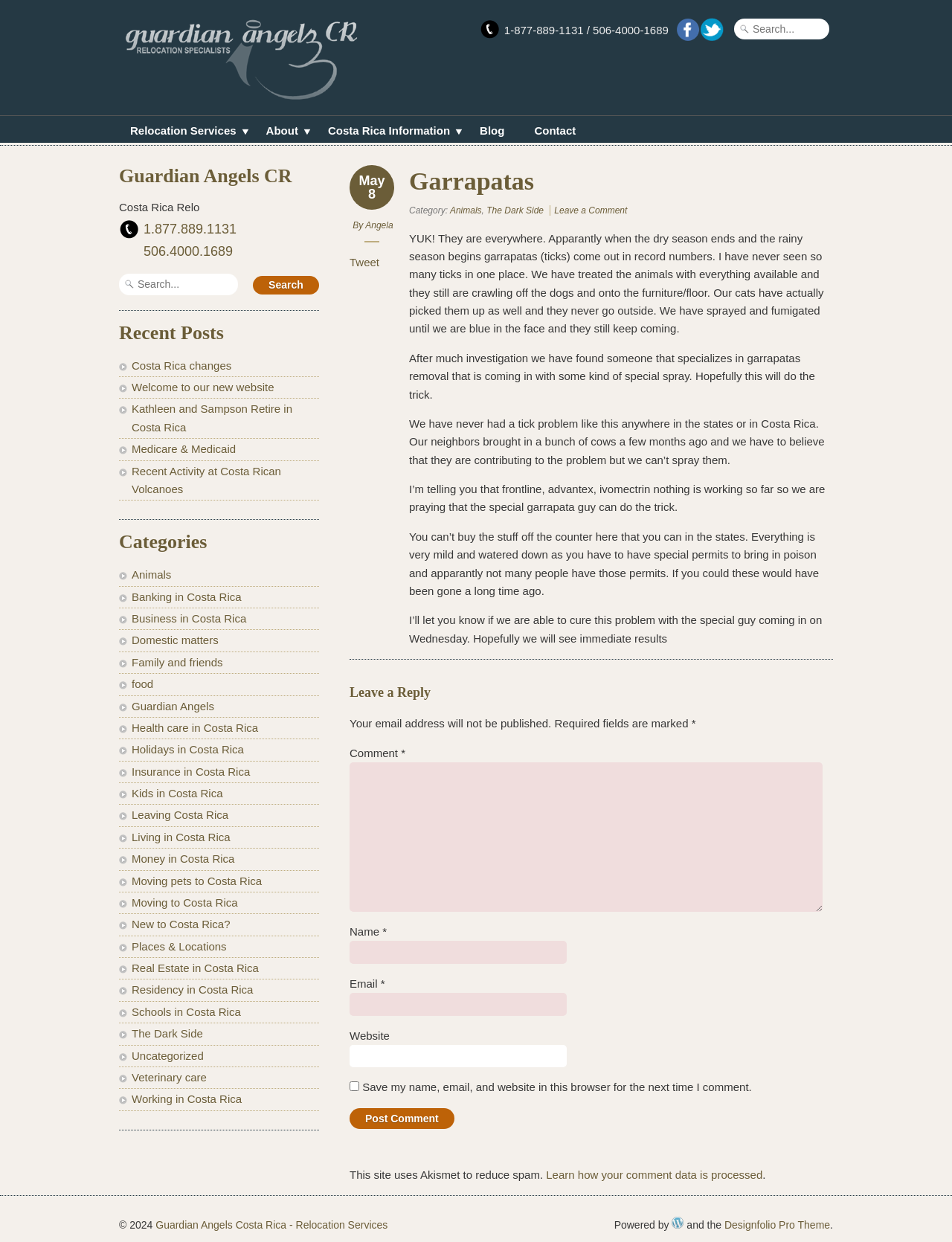Identify the bounding box coordinates of the clickable region to carry out the given instruction: "Leave a comment".

[0.582, 0.165, 0.659, 0.174]